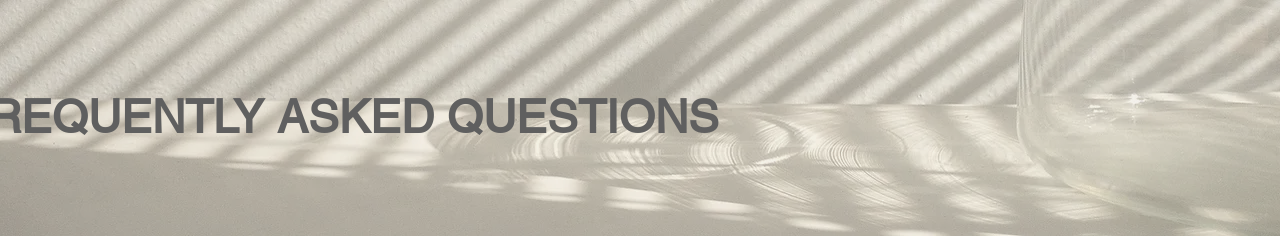Give a detailed account of the contents of the image.

The image showcases a striking interplay of light and shadow, featuring the text "Frequently Asked Questions" prominently displayed across the top. Below the text, intricate patterns of shadows are cast on a light-colored surface, creating a serene and artistic ambiance. The scene is complemented by a clear glass container positioned at the right, where light refracts and creates delicate reflections that enhance the visual depth. This composition invites viewers to reflect on the subtleties of everyday objects and the beauty found in their interactions with light.